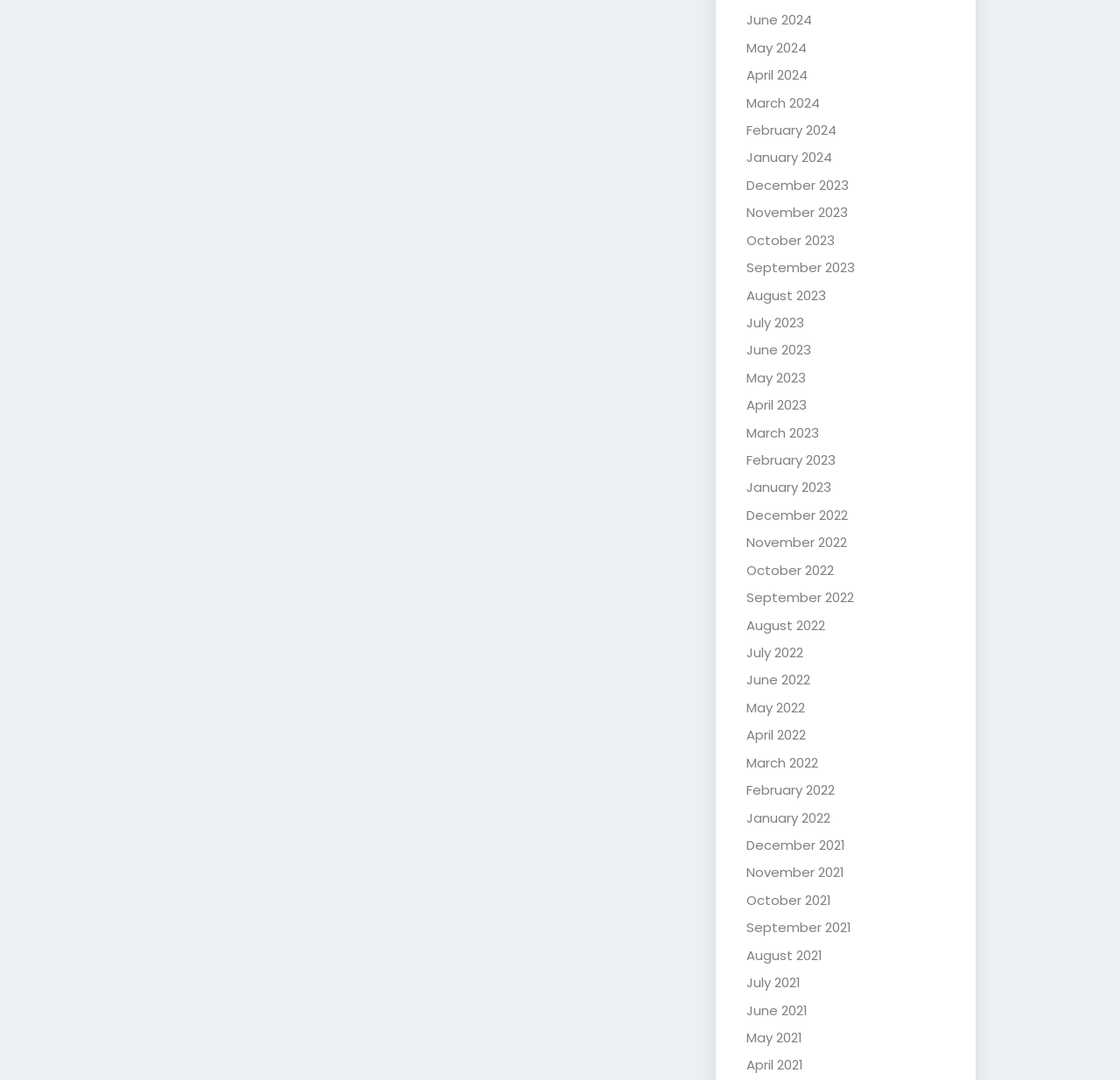Please answer the following question using a single word or phrase: 
What is the time period covered by the listed months?

3 years